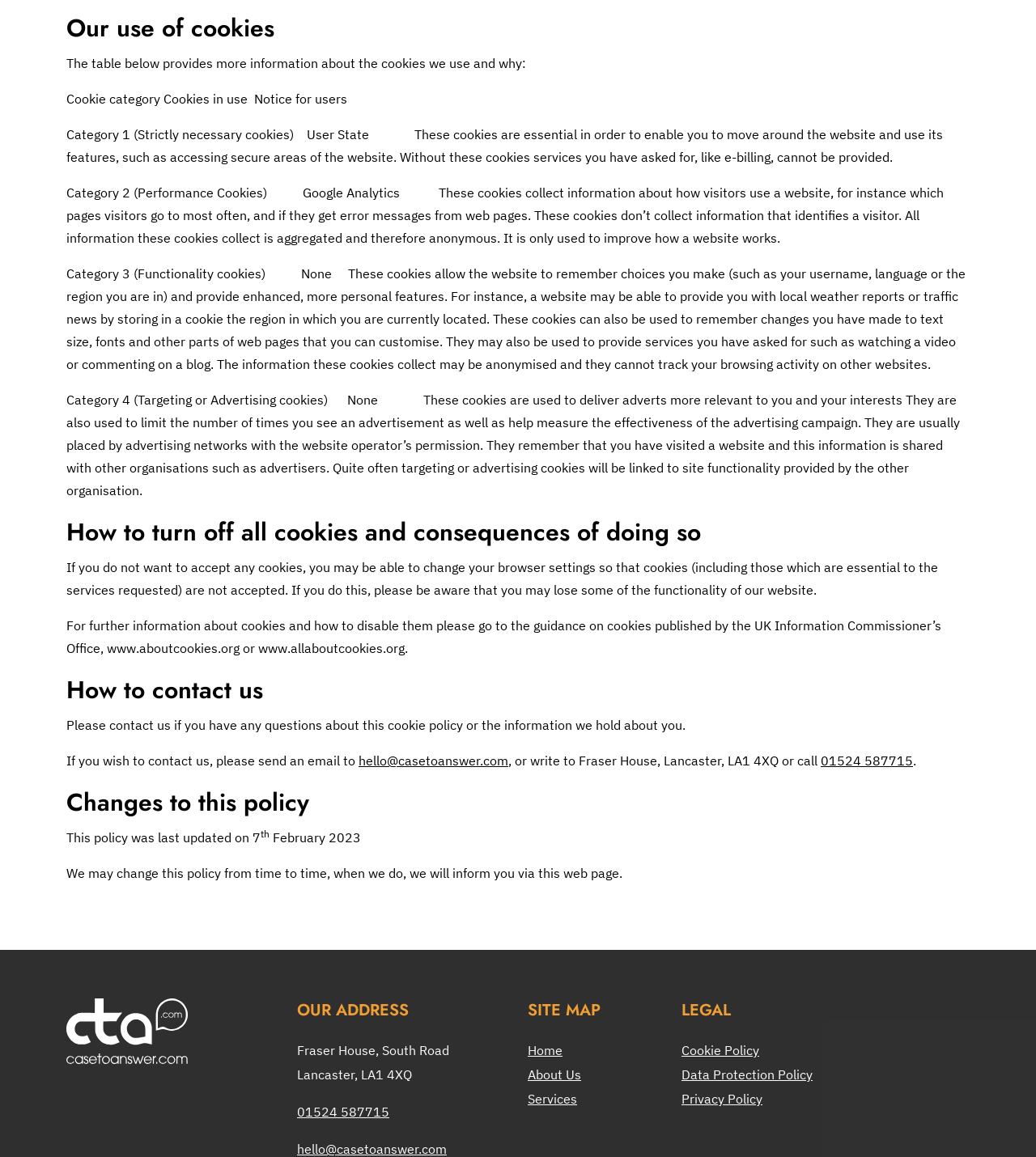Locate the bounding box coordinates of the region to be clicked to comply with the following instruction: "Contact us via email". The coordinates must be four float numbers between 0 and 1, in the form [left, top, right, bottom].

[0.346, 0.65, 0.491, 0.664]